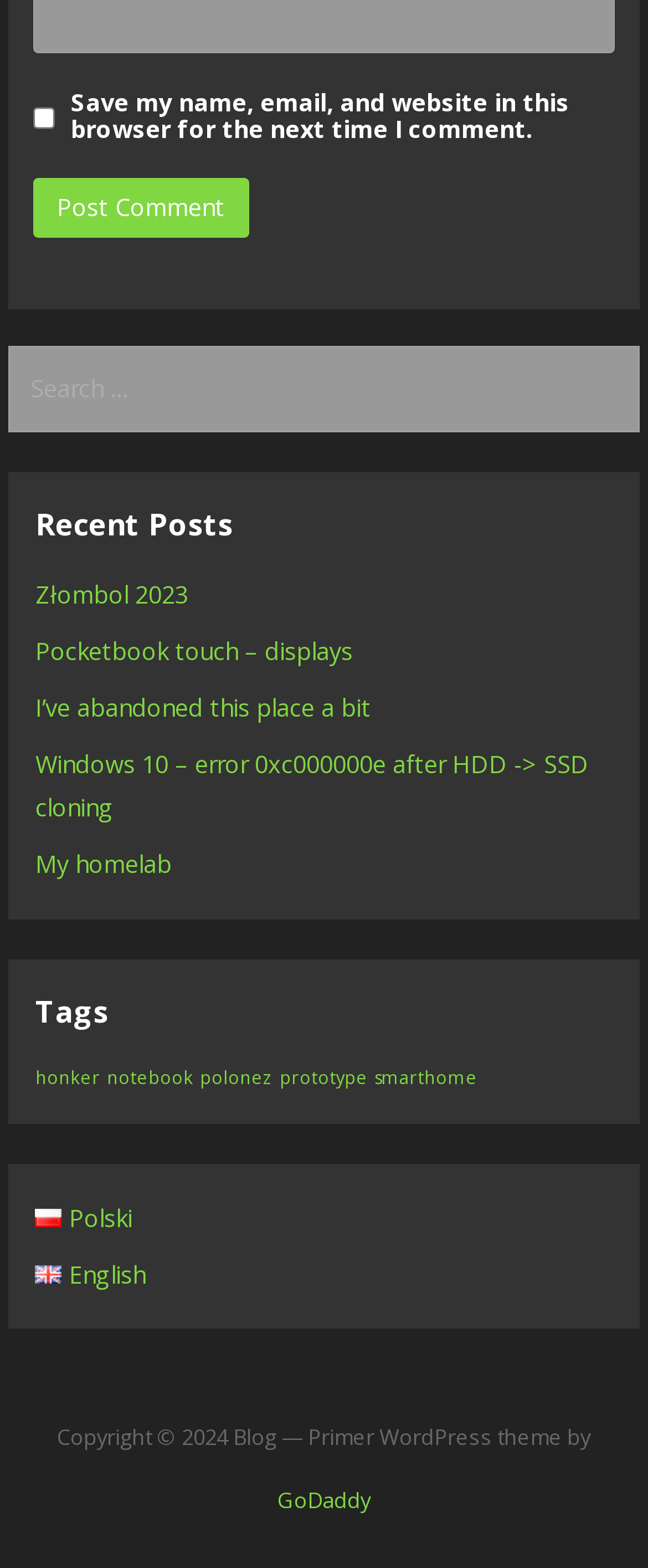Please locate the bounding box coordinates of the element that should be clicked to achieve the given instruction: "Visit the GoDaddy website".

[0.428, 0.947, 0.572, 0.966]